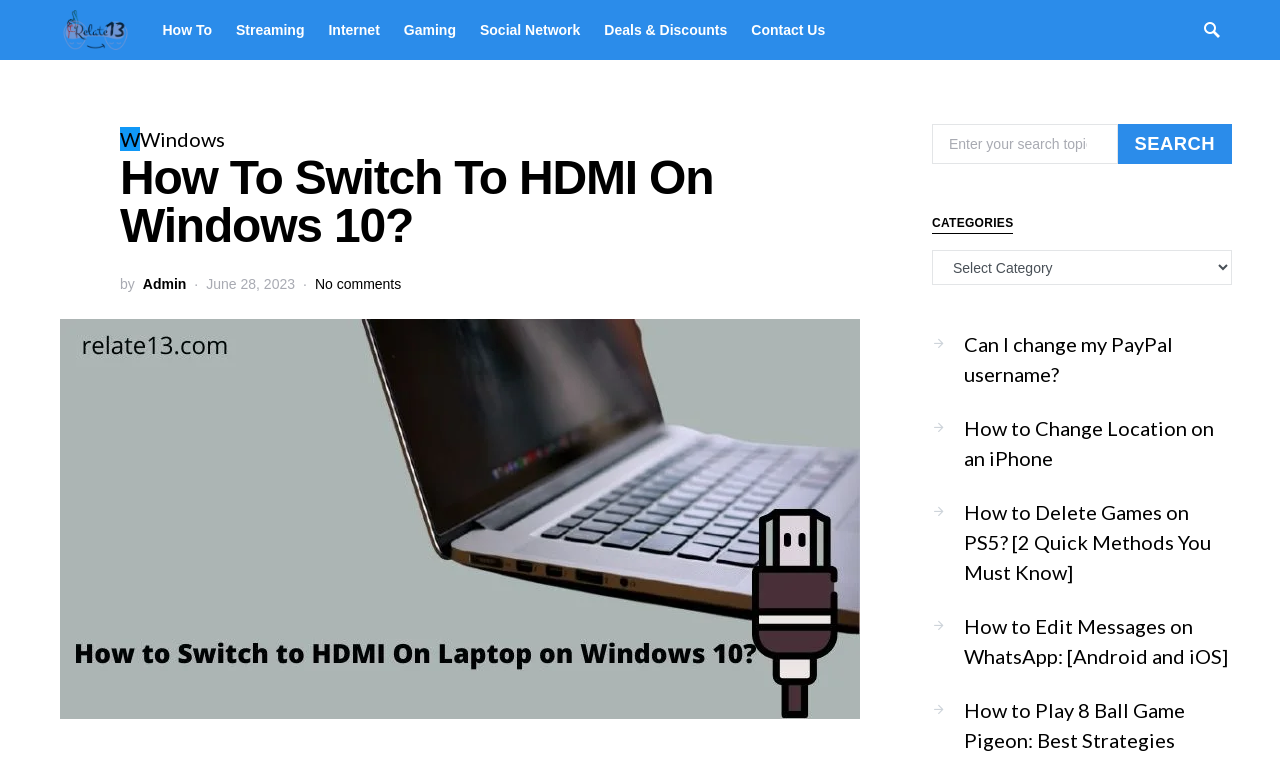Use one word or a short phrase to answer the question provided: 
What is the topic of the current article?

Switching to HDMI on Windows 10